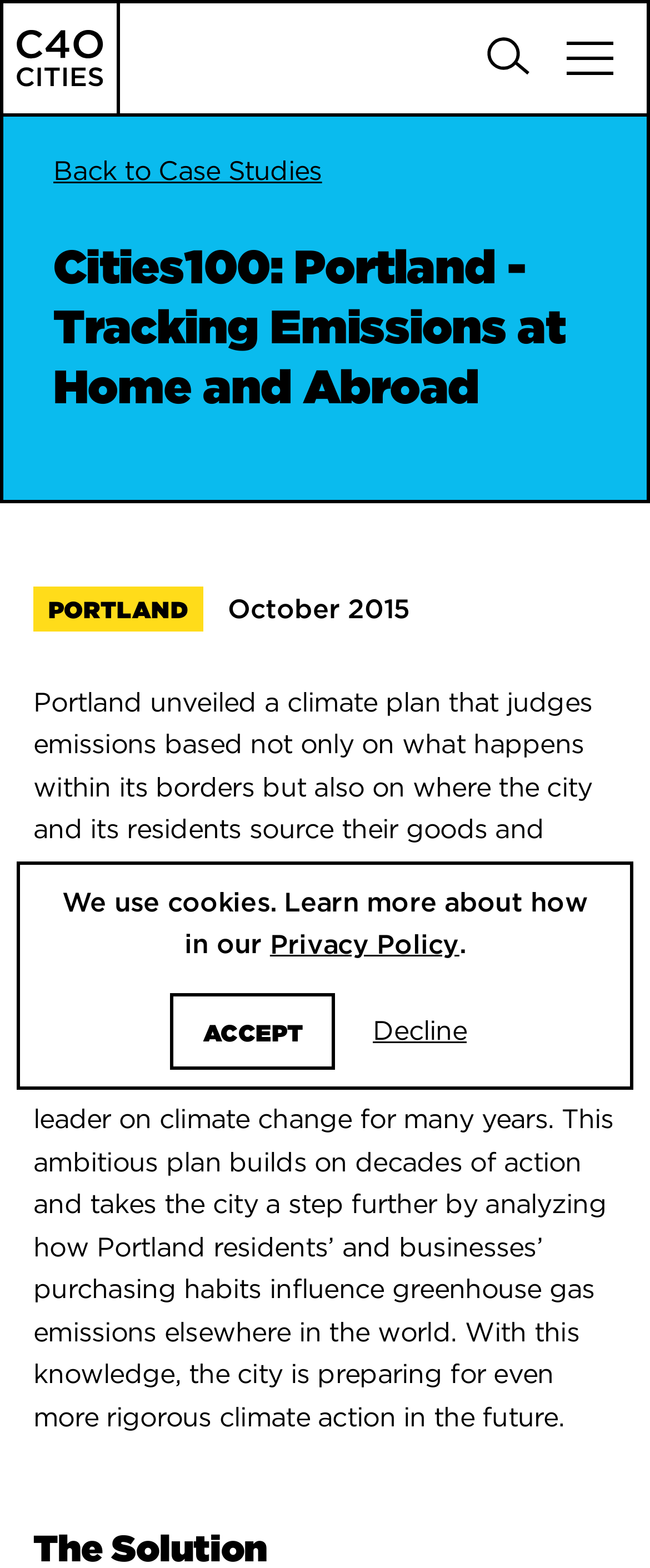Based on the element description Our Cities, identify the bounding box coordinates for the UI element. The coordinates should be in the format (top-left x, top-left y, bottom-right x, bottom-right y) and within the 0 to 1 range.

[0.059, 0.225, 0.376, 0.261]